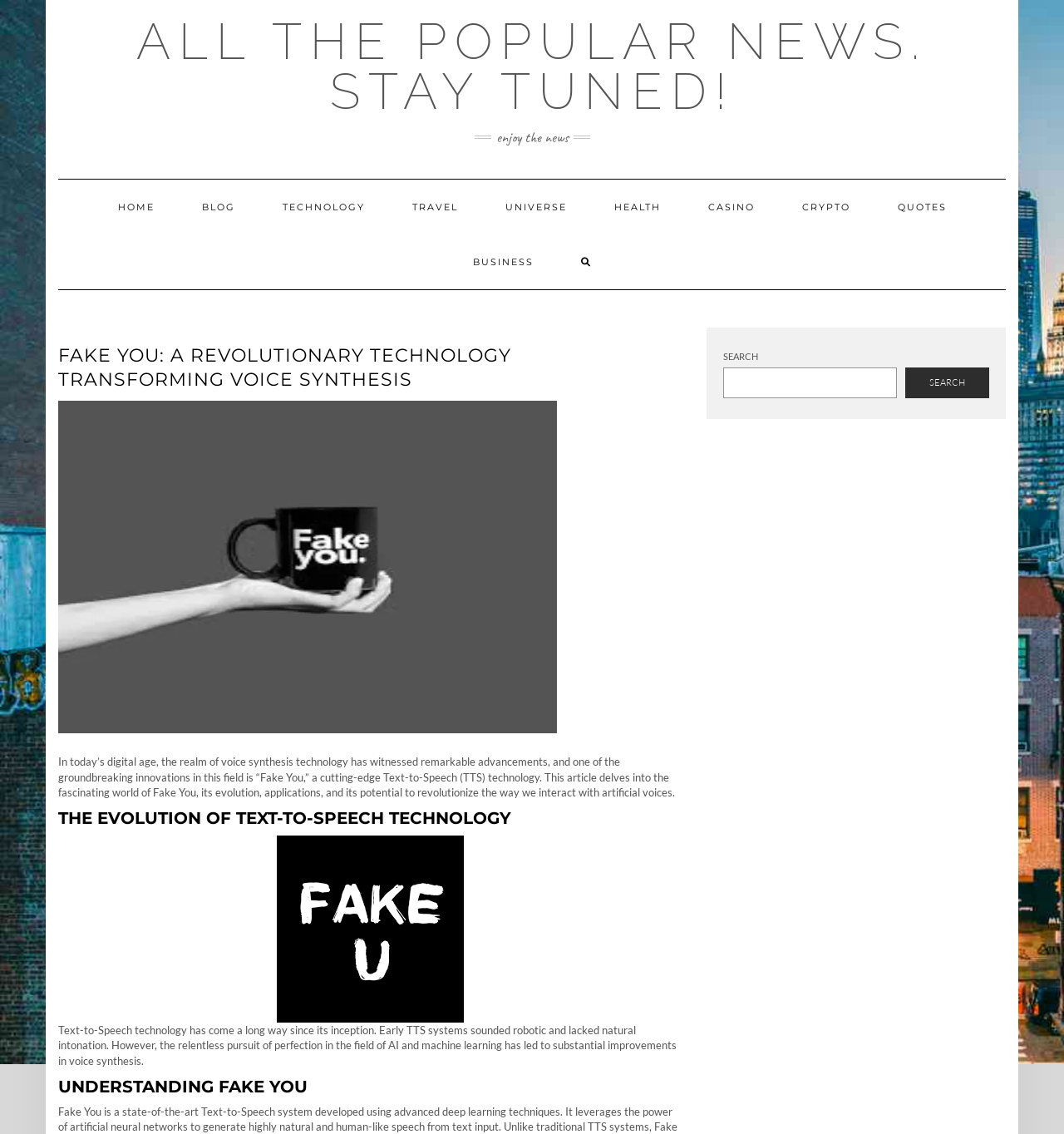Please determine the bounding box coordinates of the element to click on in order to accomplish the following task: "Click on the 'HOME' link". Ensure the coordinates are four float numbers ranging from 0 to 1, i.e., [left, top, right, bottom].

[0.089, 0.158, 0.166, 0.207]